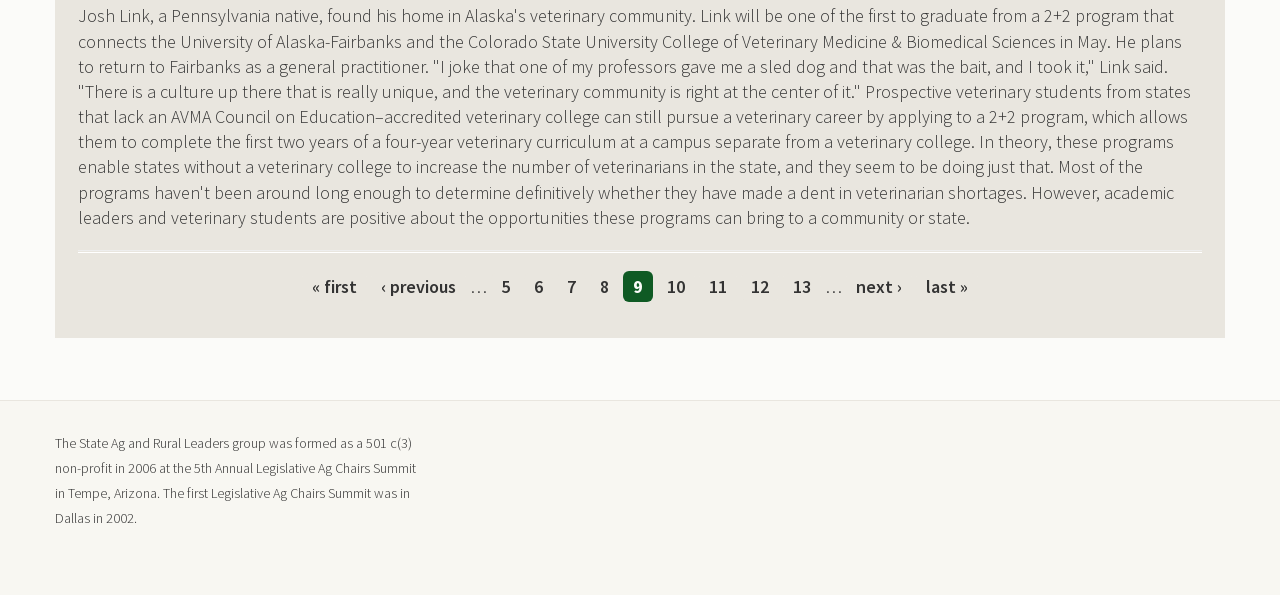What is the purpose of 2+2 programs?
Refer to the image and give a detailed response to the question.

According to the text, 2+2 programs enable states without a veterinary college to increase the number of veterinarians in the state. These programs allow prospective veterinary students from states that lack an AVMA Council on Education–accredited veterinary college to pursue a veterinary career.